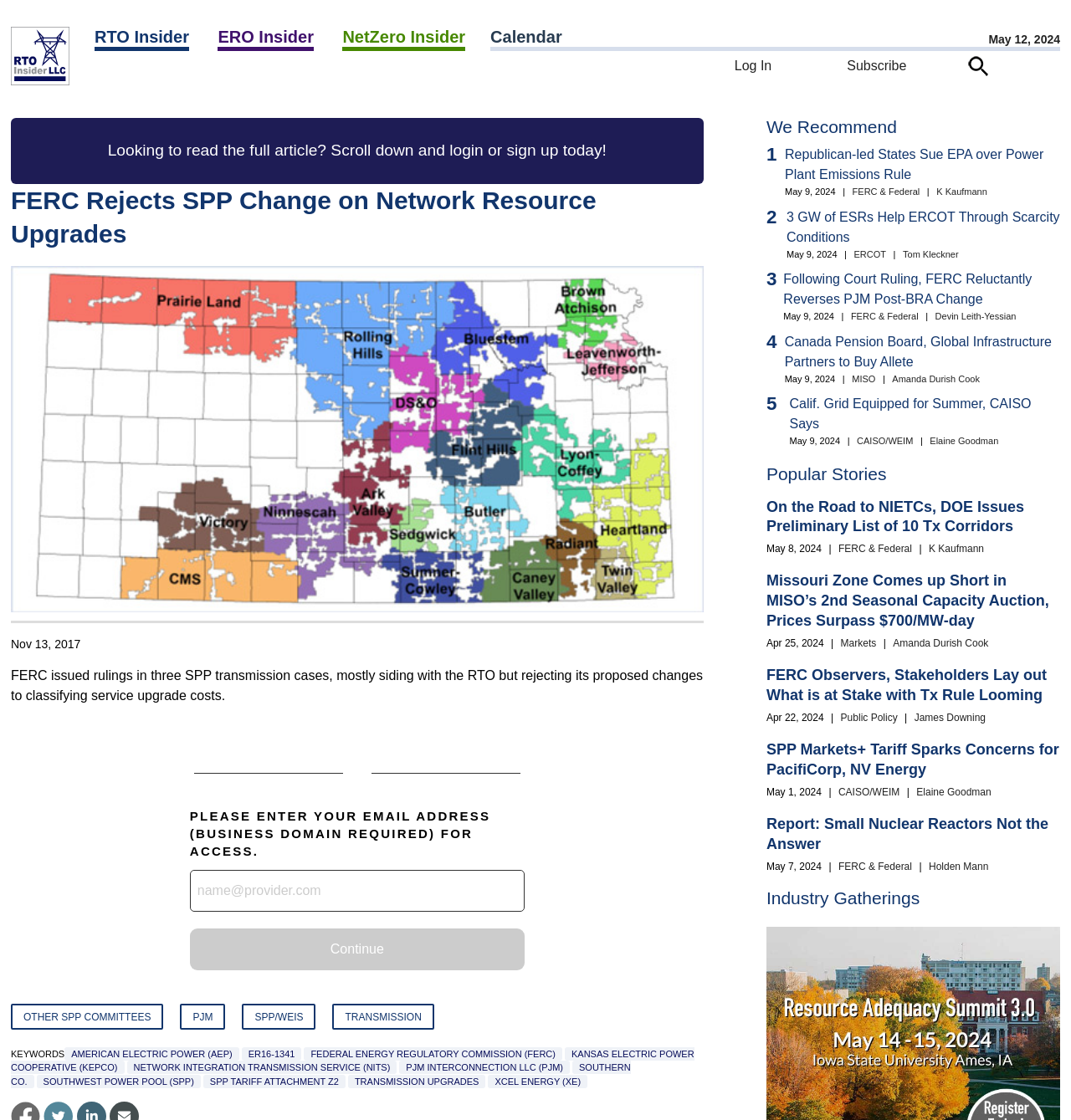Locate the bounding box coordinates of the clickable area needed to fulfill the instruction: "Read the full article".

[0.101, 0.126, 0.566, 0.142]